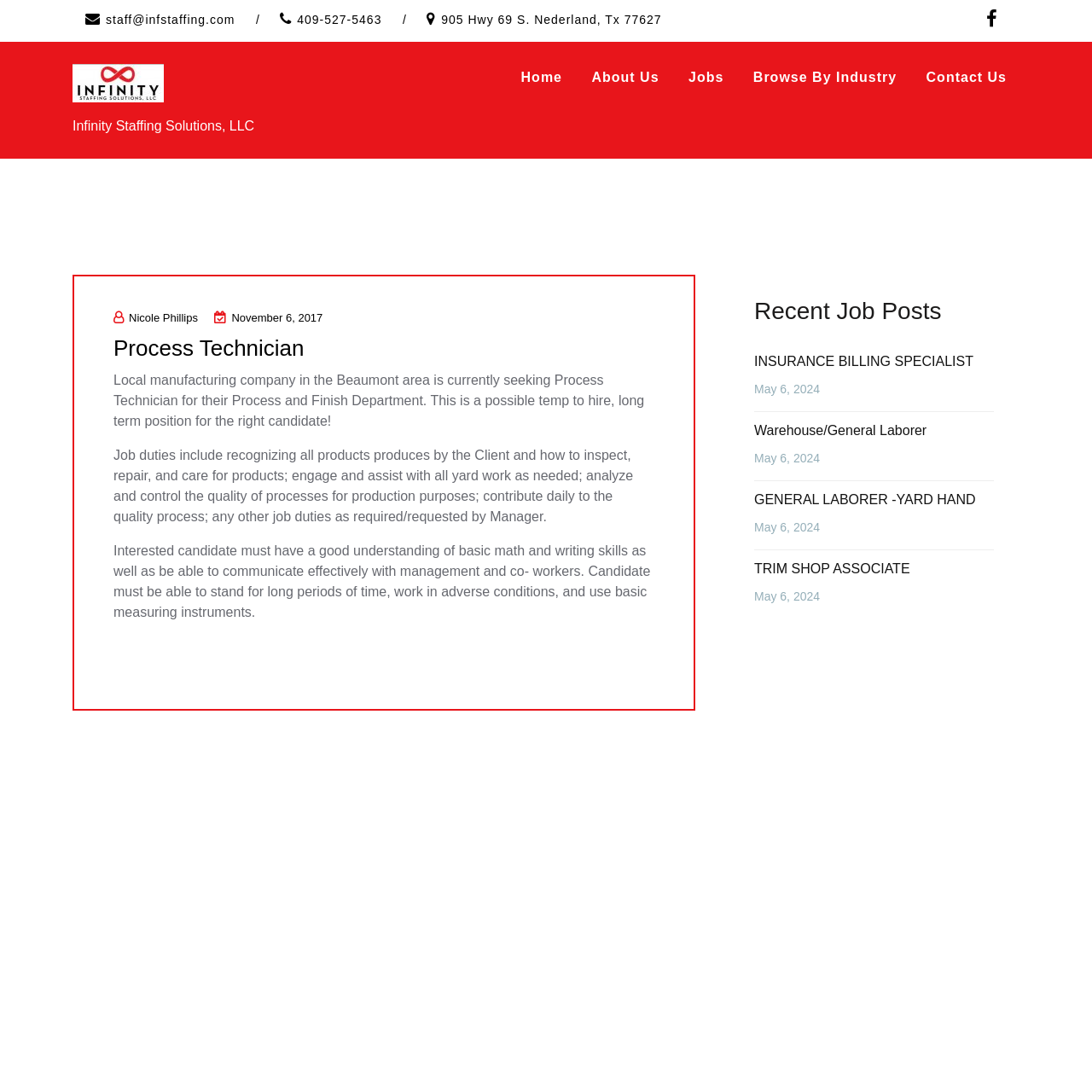Please identify the bounding box coordinates for the region that you need to click to follow this instruction: "Check recent job post of INSURANCE BILLING SPECIALIST".

[0.691, 0.324, 0.891, 0.337]